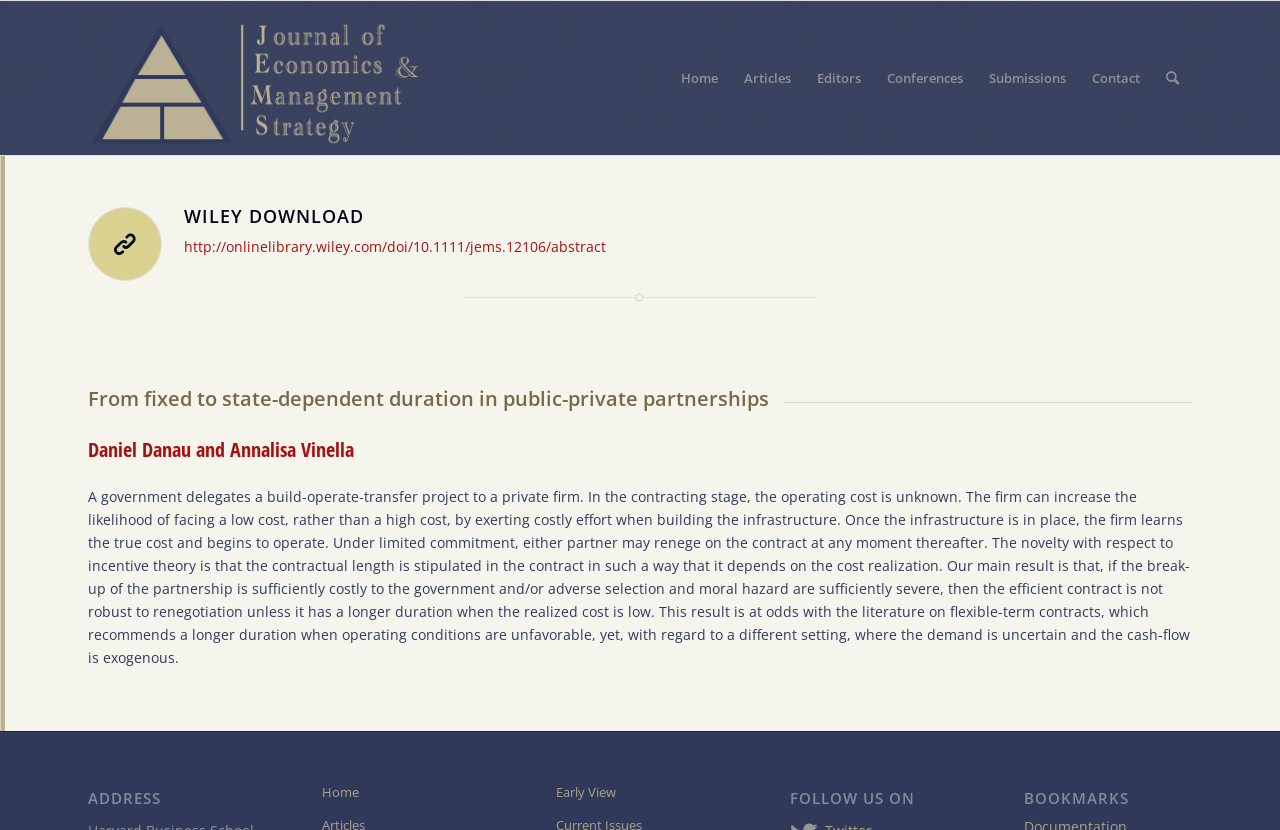Determine the bounding box coordinates of the clickable region to follow the instruction: "Visit the Early View page".

[0.434, 0.937, 0.565, 0.975]